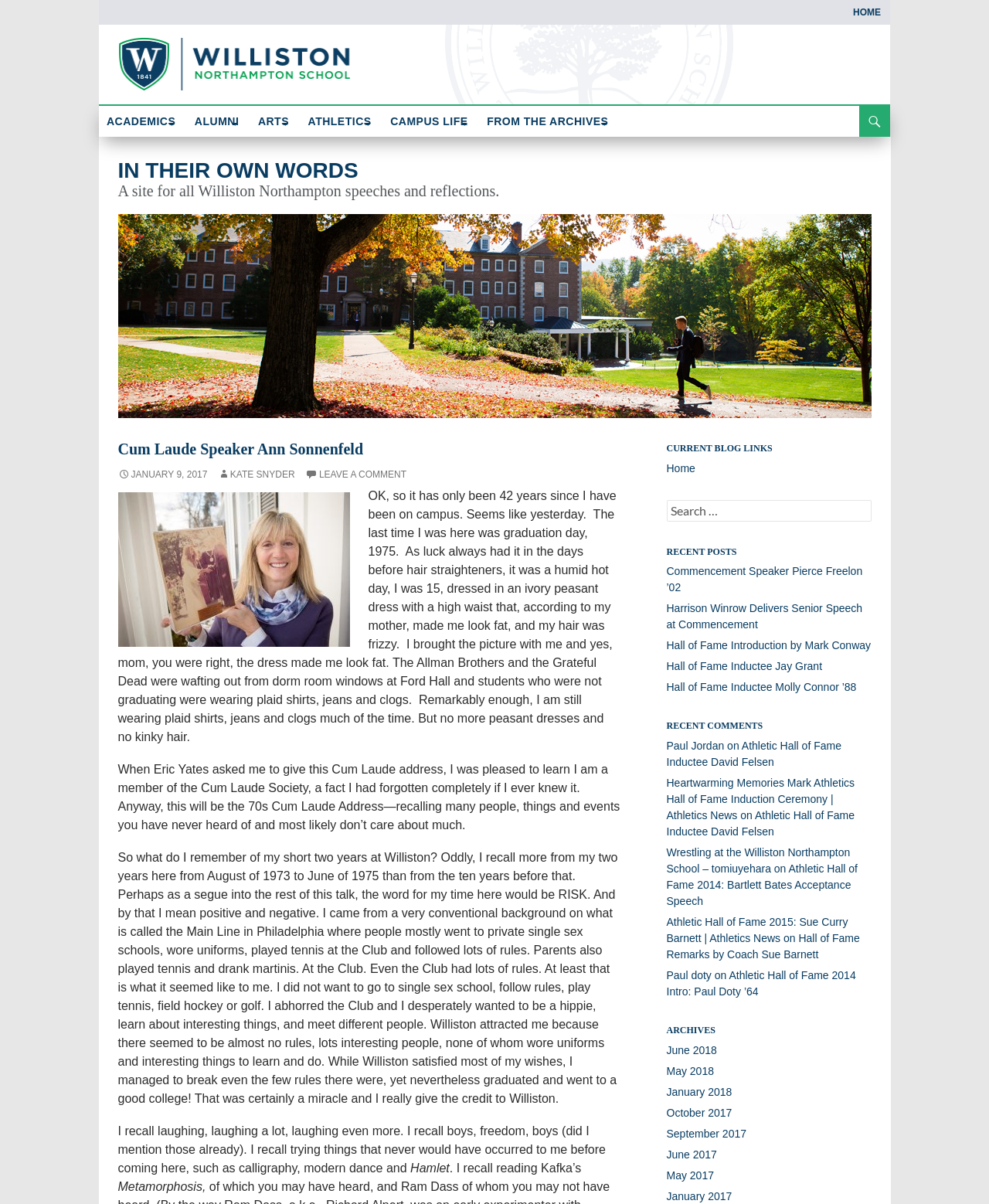Please identify the bounding box coordinates of the element I need to click to follow this instruction: "View the 'RECENT POSTS'".

[0.674, 0.452, 0.881, 0.465]